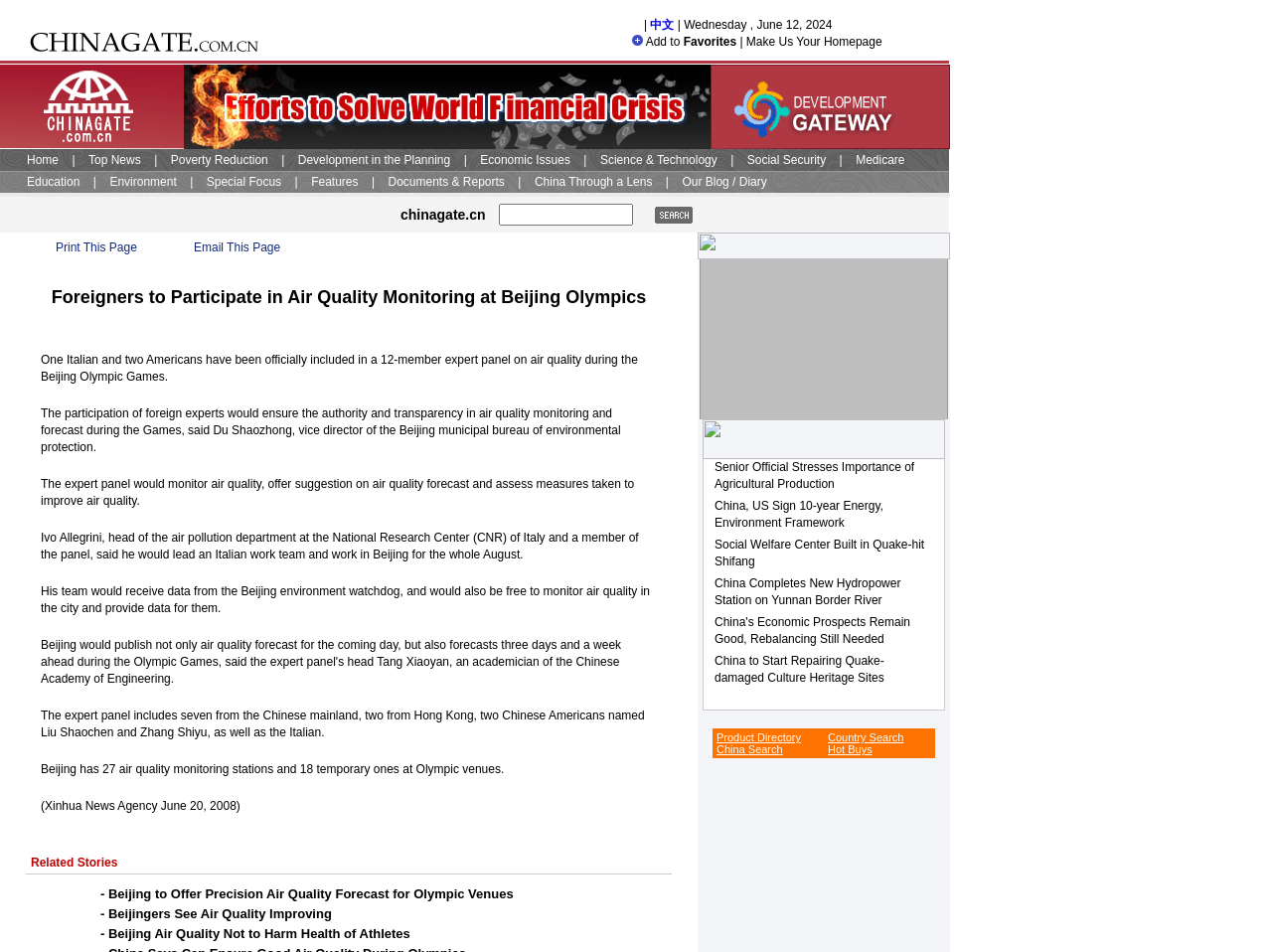Describe every aspect of the webpage in a detailed manner.

The webpage is about foreigners participating in air quality monitoring at the Beijing Olympics. At the top, there is a header section with a logo and a few links, including "Print This Page" and "Email This Page". Below the header, there is a main content section that takes up most of the page. 

The main content section is divided into two parts. The top part has a title "Foreigners to Participate in Air Quality Monitoring at Beijing Olympics" and a brief article about the participation of foreign experts in air quality monitoring during the Beijing Olympic Games. The article mentions that the expert panel includes seven members from the Chinese mainland, two from Hong Kong, two Chinese Americans, and one Italian.

The bottom part of the main content section has a few sections. One section is titled "Related Stories" and lists four news articles with links. Another section has a table with five news articles, each with a title and a link. The articles are about various topics, including agricultural production, energy and environment, social welfare, and economic prospects.

On the right side of the page, there are several sections. One section has an image, and another section has an iframe. Below these sections, there is a table with a few news articles, each with a title and a link. The articles are about various topics, including agricultural production, energy and environment, and economic prospects.

At the bottom of the page, there is a section with links to "Product Directory", "China Search", "Country Search", and "Hot Buys".